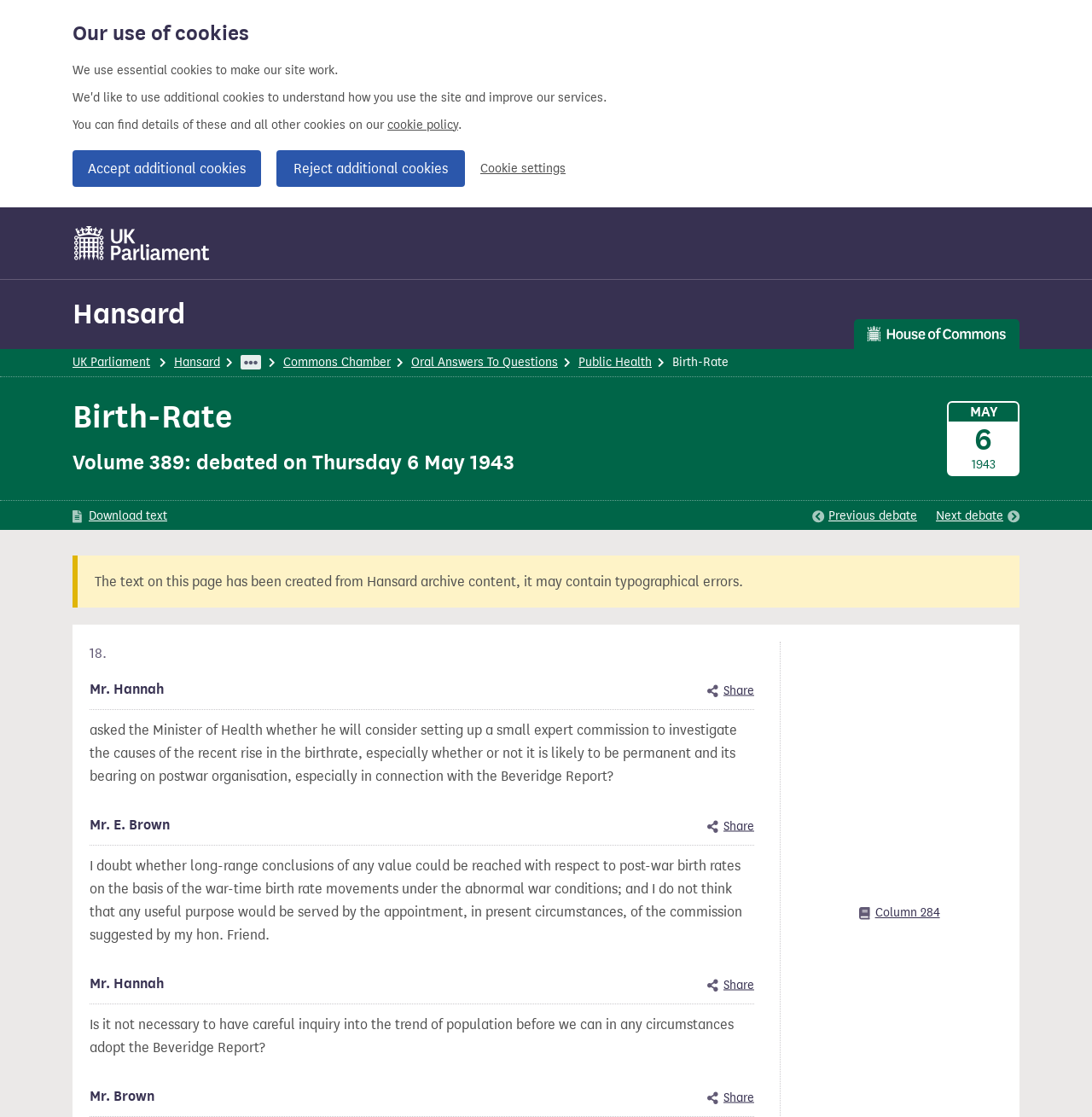Given the element description Contact us, predict the bounding box coordinates for the UI element in the webpage screenshot. The format should be (top-left x, top-left y, bottom-right x, bottom-right y), and the values should be between 0 and 1.

None